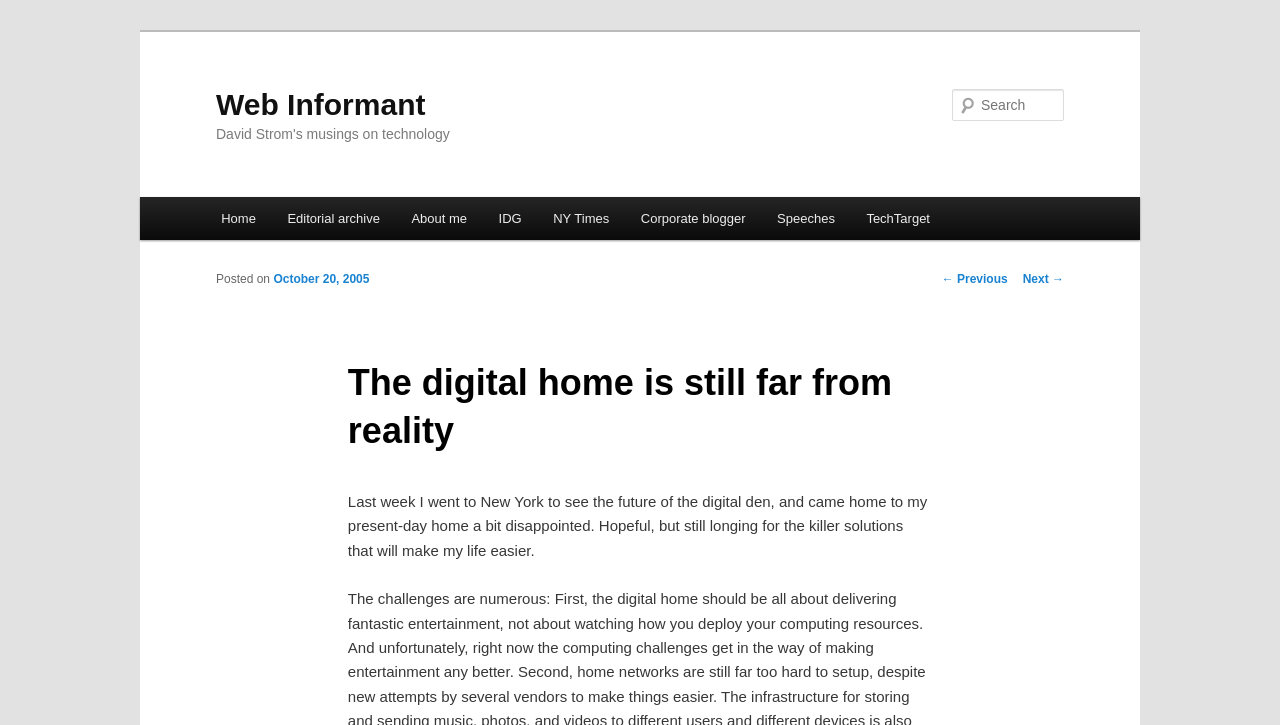Determine the bounding box coordinates of the clickable region to execute the instruction: "Go to the home page". The coordinates should be four float numbers between 0 and 1, denoted as [left, top, right, bottom].

[0.16, 0.271, 0.212, 0.331]